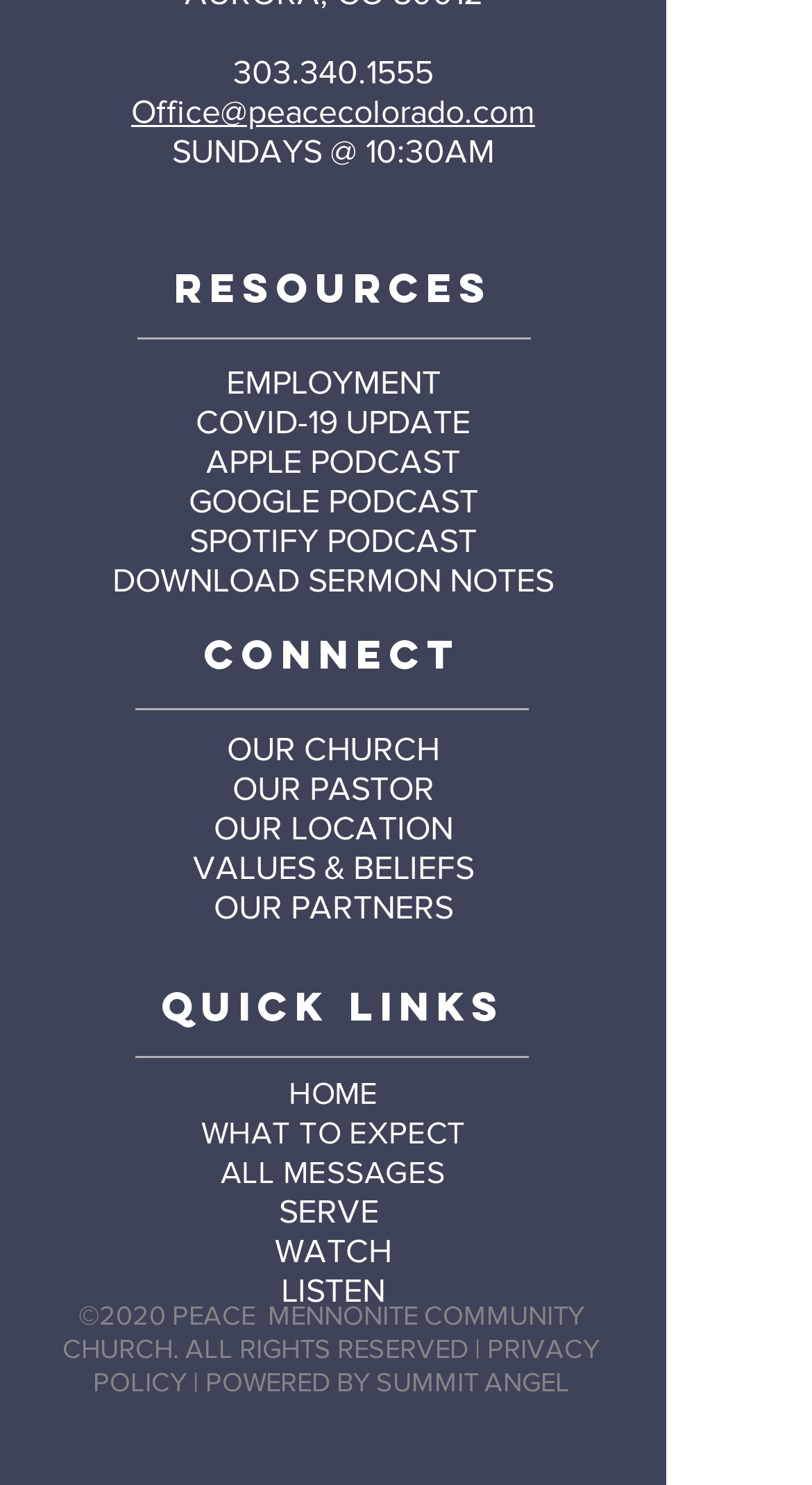Please find the bounding box coordinates of the clickable region needed to complete the following instruction: "Watch a sermon online". The bounding box coordinates must consist of four float numbers between 0 and 1, i.e., [left, top, right, bottom].

[0.338, 0.829, 0.482, 0.856]